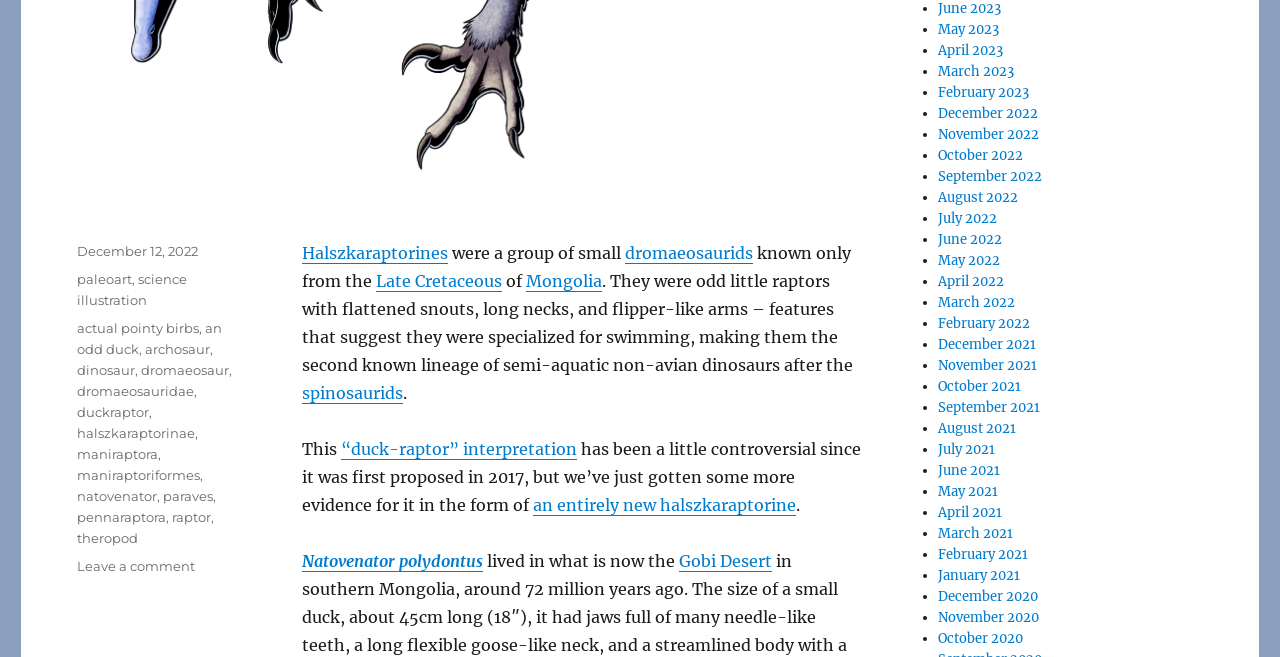Provide your answer in one word or a succinct phrase for the question: 
What is the time period when Halszkaraptorines were known to exist?

Late Cretaceous